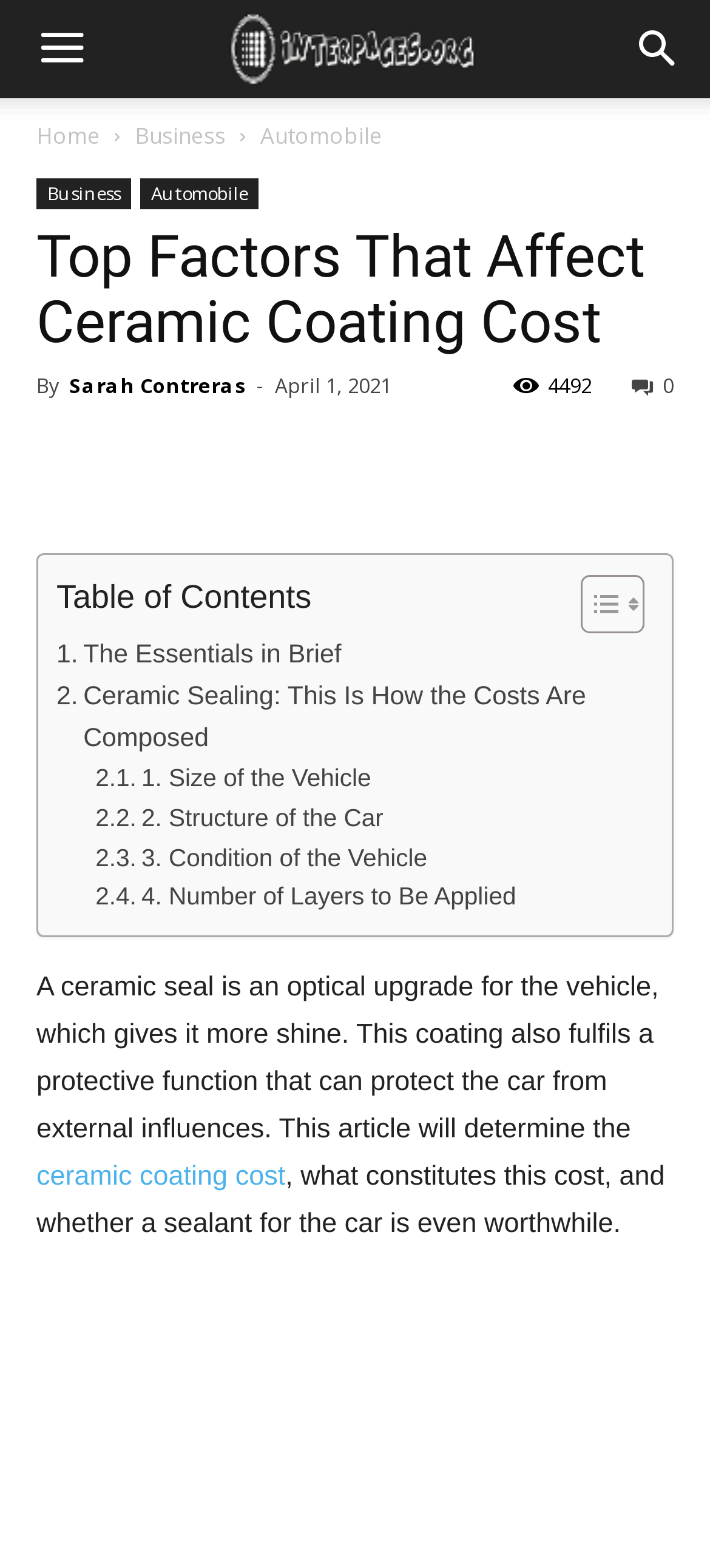Describe all visible elements and their arrangement on the webpage.

The webpage is about ceramic coating for vehicles, specifically discussing the factors that affect its cost. At the top, there is a logo of Interpages.org, accompanied by a few links, including "Home", "Business", and "Automobile". Below these links, there is a header section with the title "Top Factors That Affect Ceramic Coating Cost" and the author's name, "Sarah Contreras", along with the date "April 1, 2021". 

On the right side of the header section, there are several social media links and a counter showing 4492 views. Below the header section, there is a table of contents with links to different sections of the article, including "The Essentials in Brief", "Ceramic Sealing: This Is How the Costs Are Composed", and several factors affecting the ceramic coating cost, such as the size of the vehicle, structure of the car, condition of the vehicle, and number of layers to be applied.

The main content of the article starts below the table of contents, with a brief introduction to ceramic sealing, explaining that it is an optical upgrade for vehicles that provides protection from external influences. The article then delves into the details of the ceramic coating cost, its composition, and whether it is worthwhile for car owners.